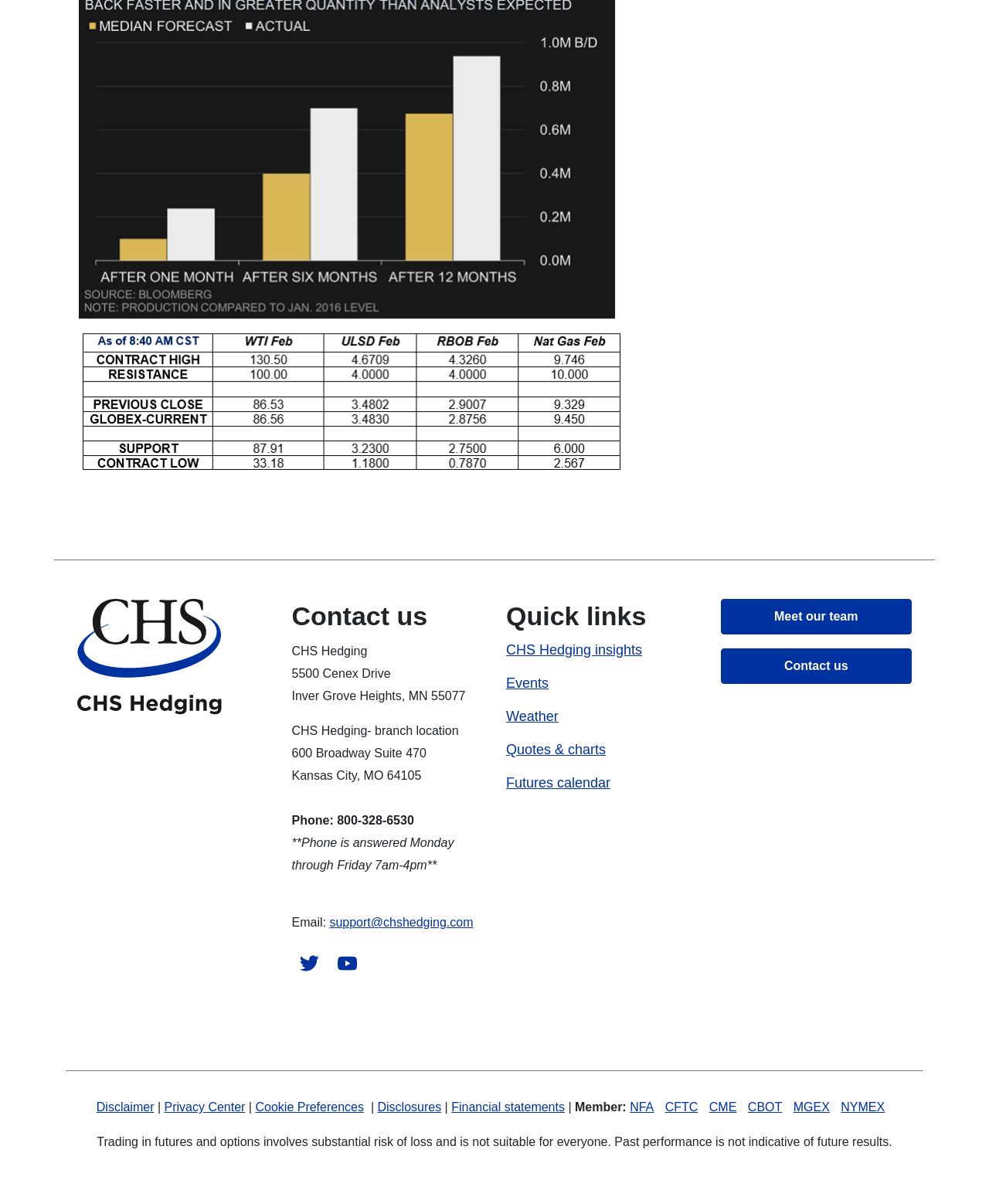Please reply with a single word or brief phrase to the question: 
What is the email address?

support@chshedging.com